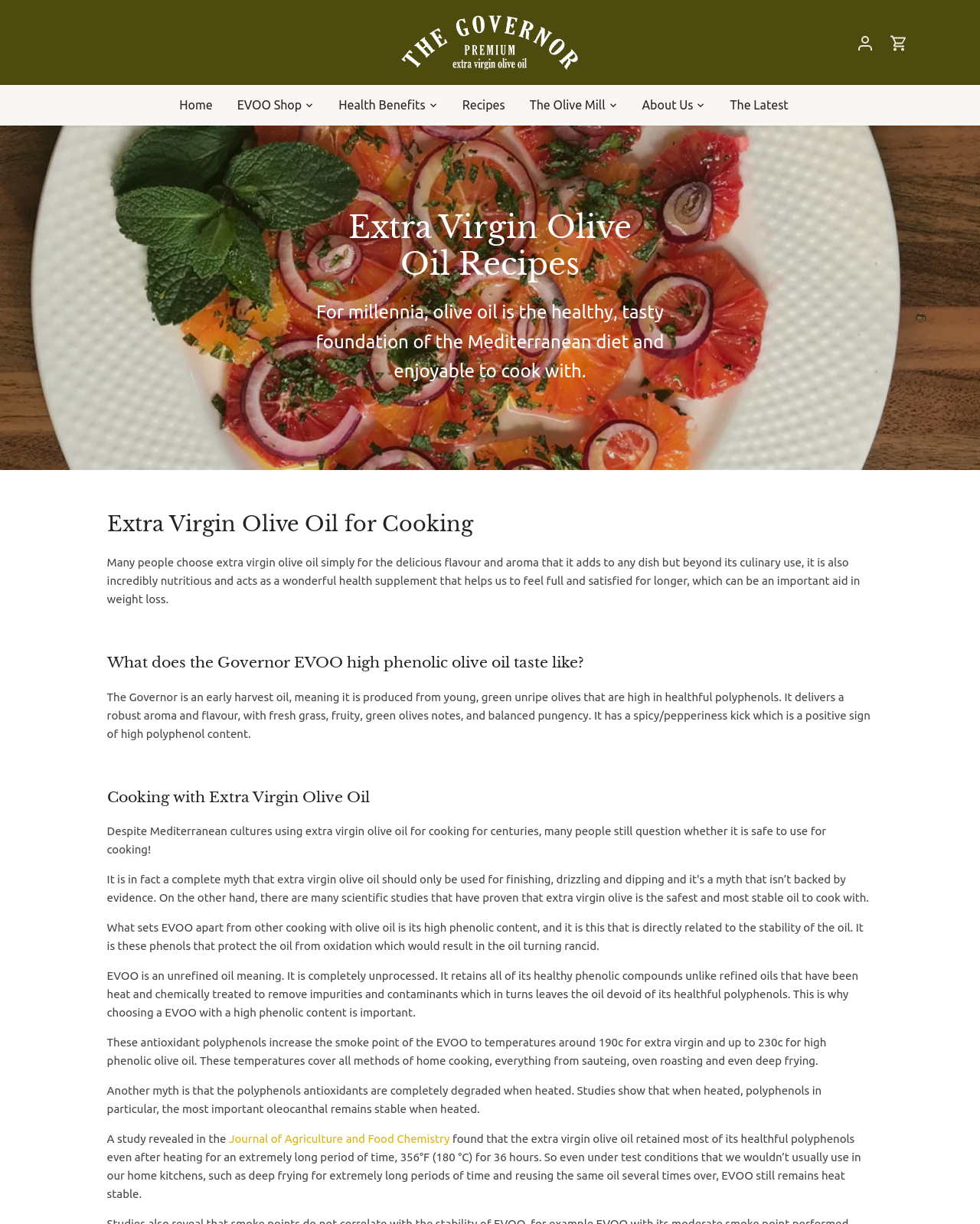Please identify the bounding box coordinates of the element that needs to be clicked to perform the following instruction: "Go to cart".

[0.908, 0.018, 0.927, 0.052]